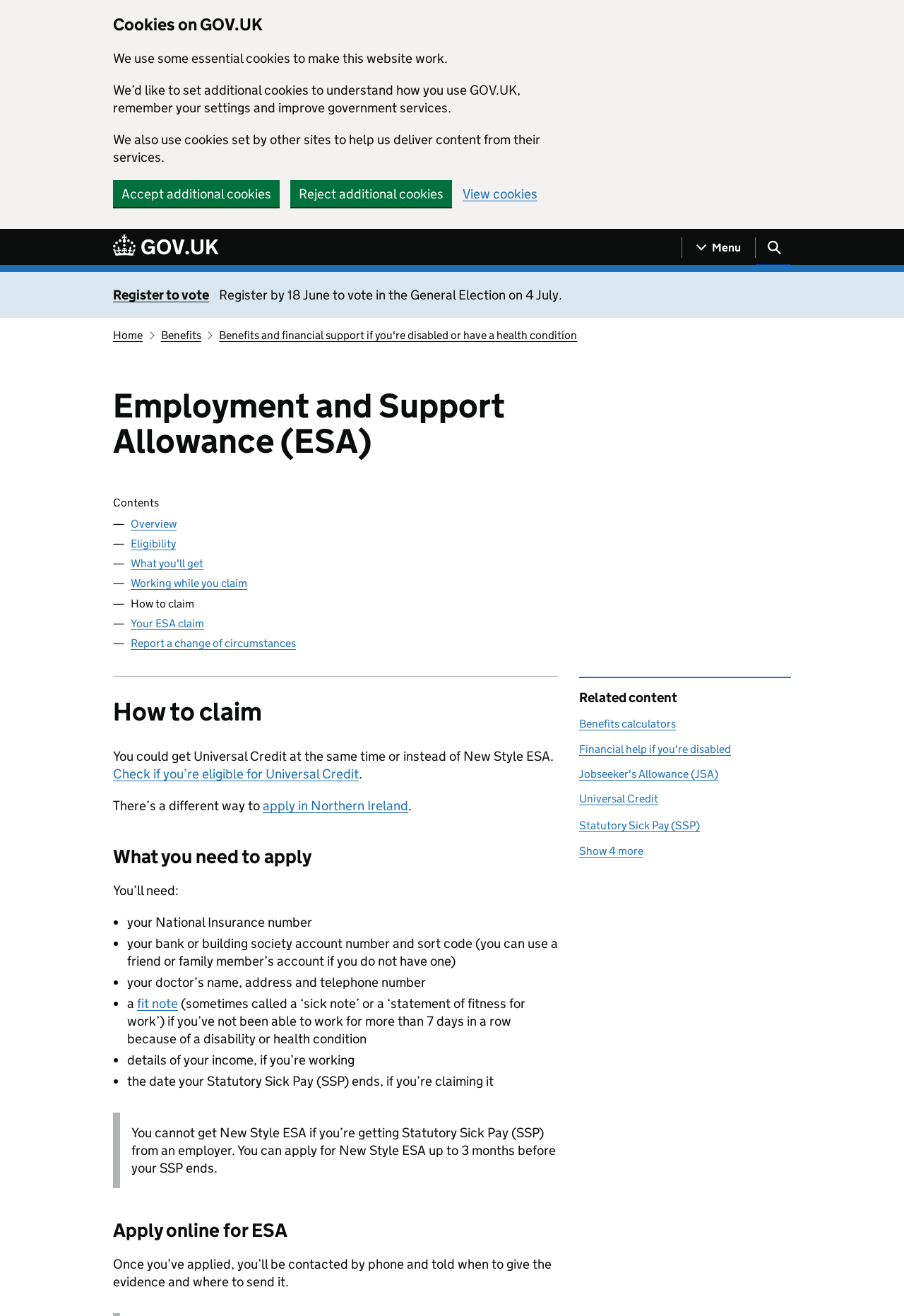Can you get New Style ESA if you're getting Statutory Sick Pay (SSP)?
Can you provide a detailed and comprehensive answer to the question?

According to the webpage, you cannot get New Style ESA if you're getting Statutory Sick Pay (SSP) from an employer, as stated in the note section.